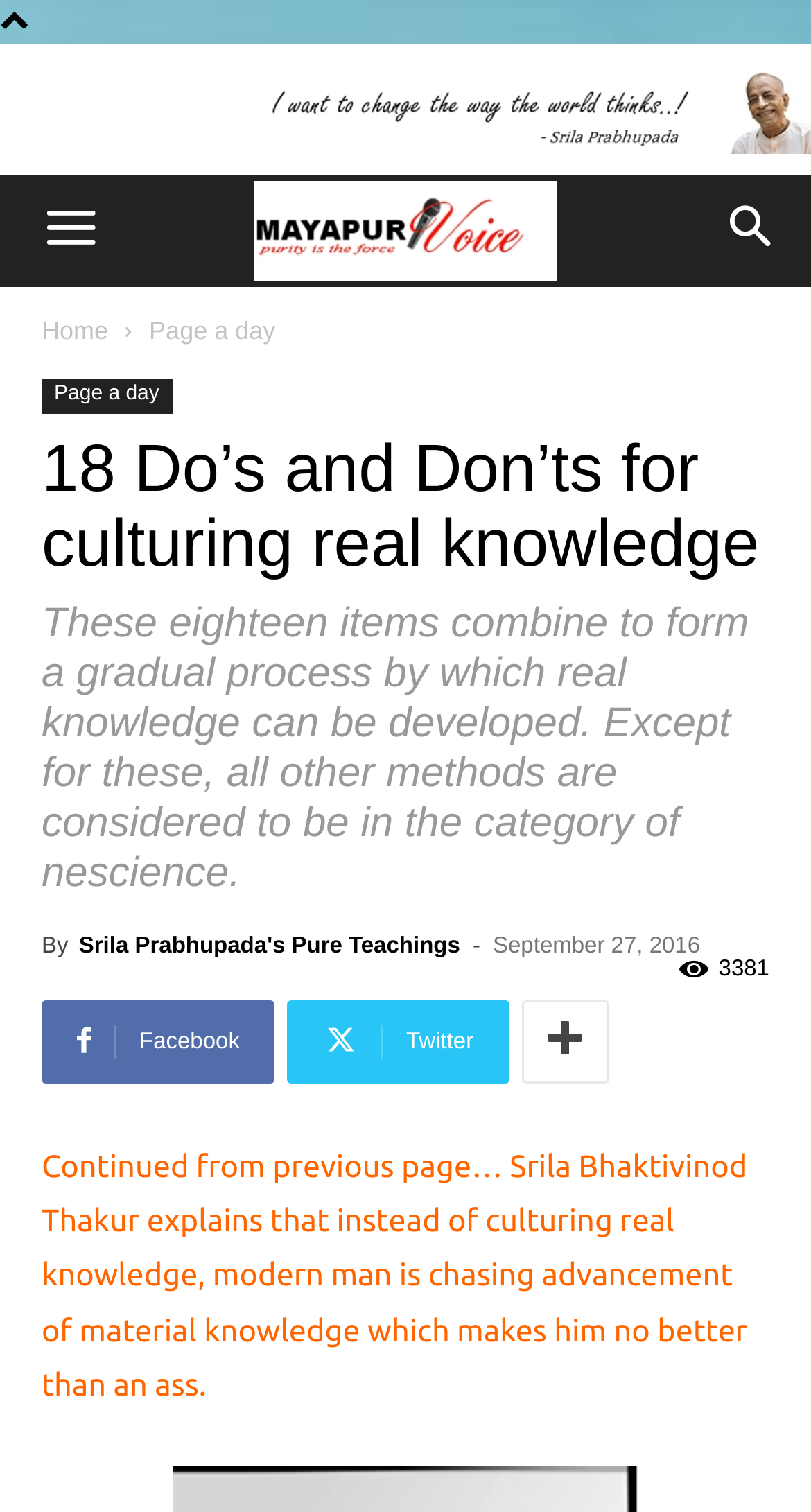Locate the bounding box coordinates of the area where you should click to accomplish the instruction: "Read 'Page a day'".

[0.184, 0.209, 0.34, 0.229]